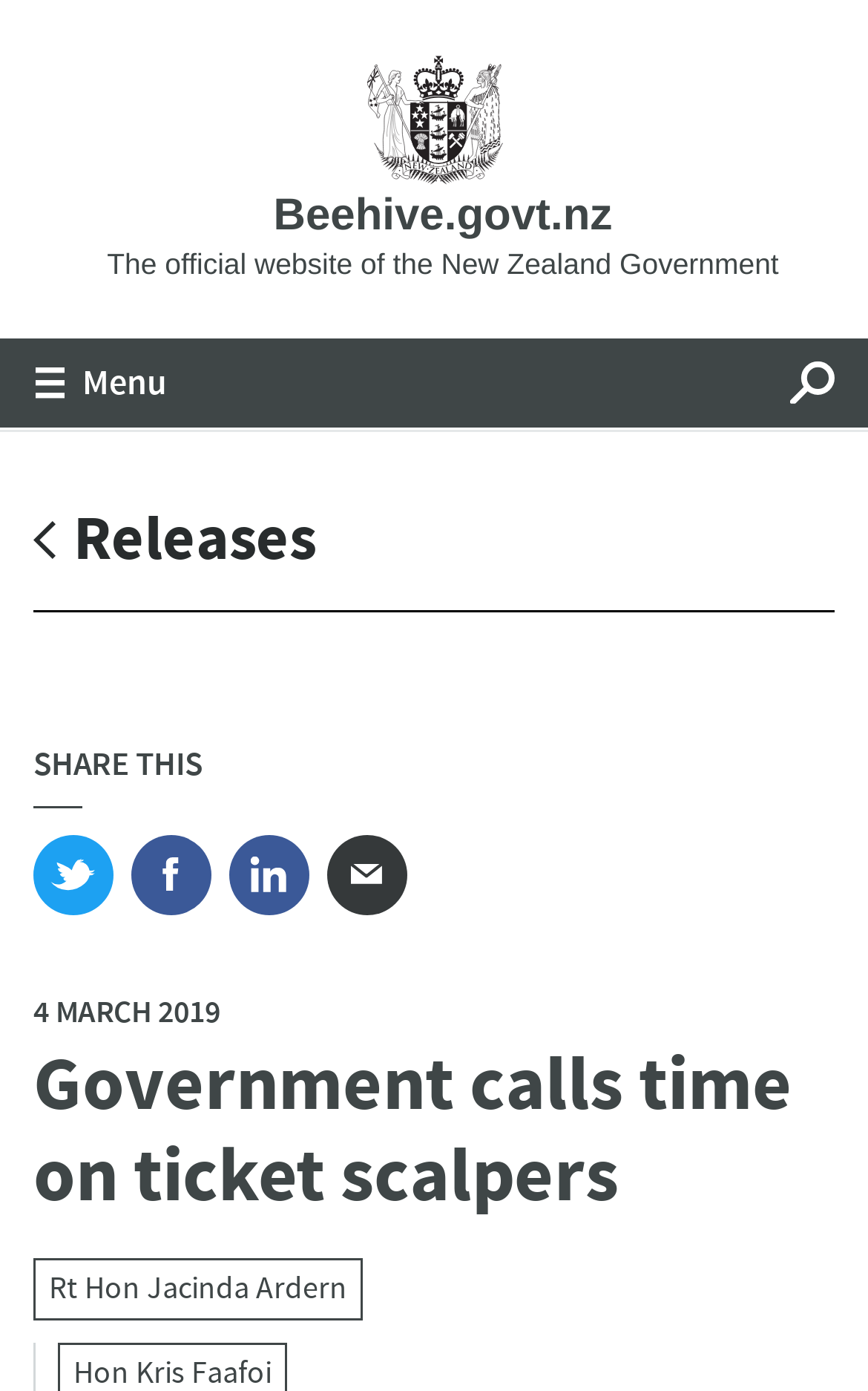Please determine the main heading text of this webpage.

Government calls time on ticket scalpers